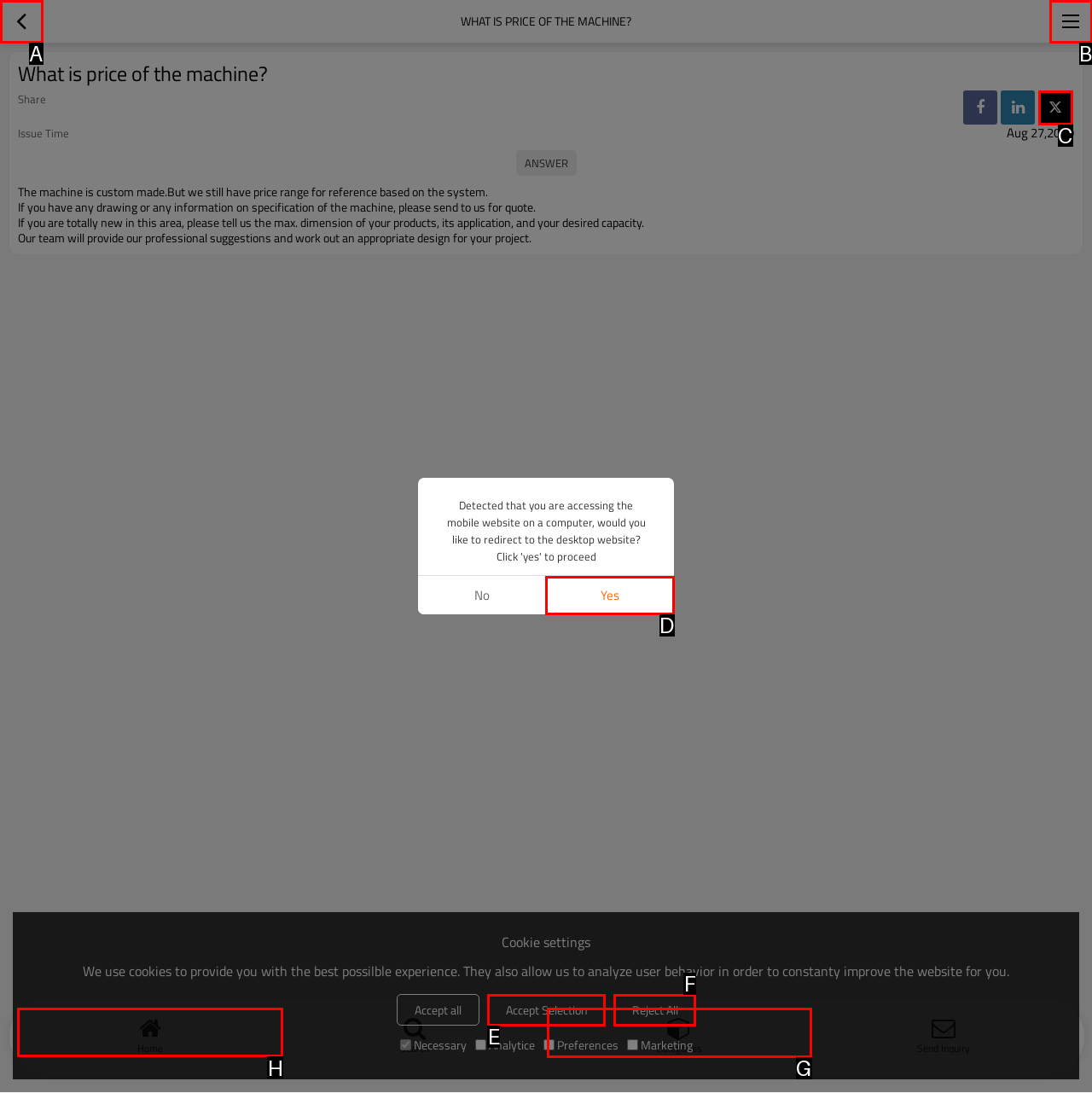Determine which letter corresponds to the UI element to click for this task: Click the home button
Respond with the letter from the available options.

H